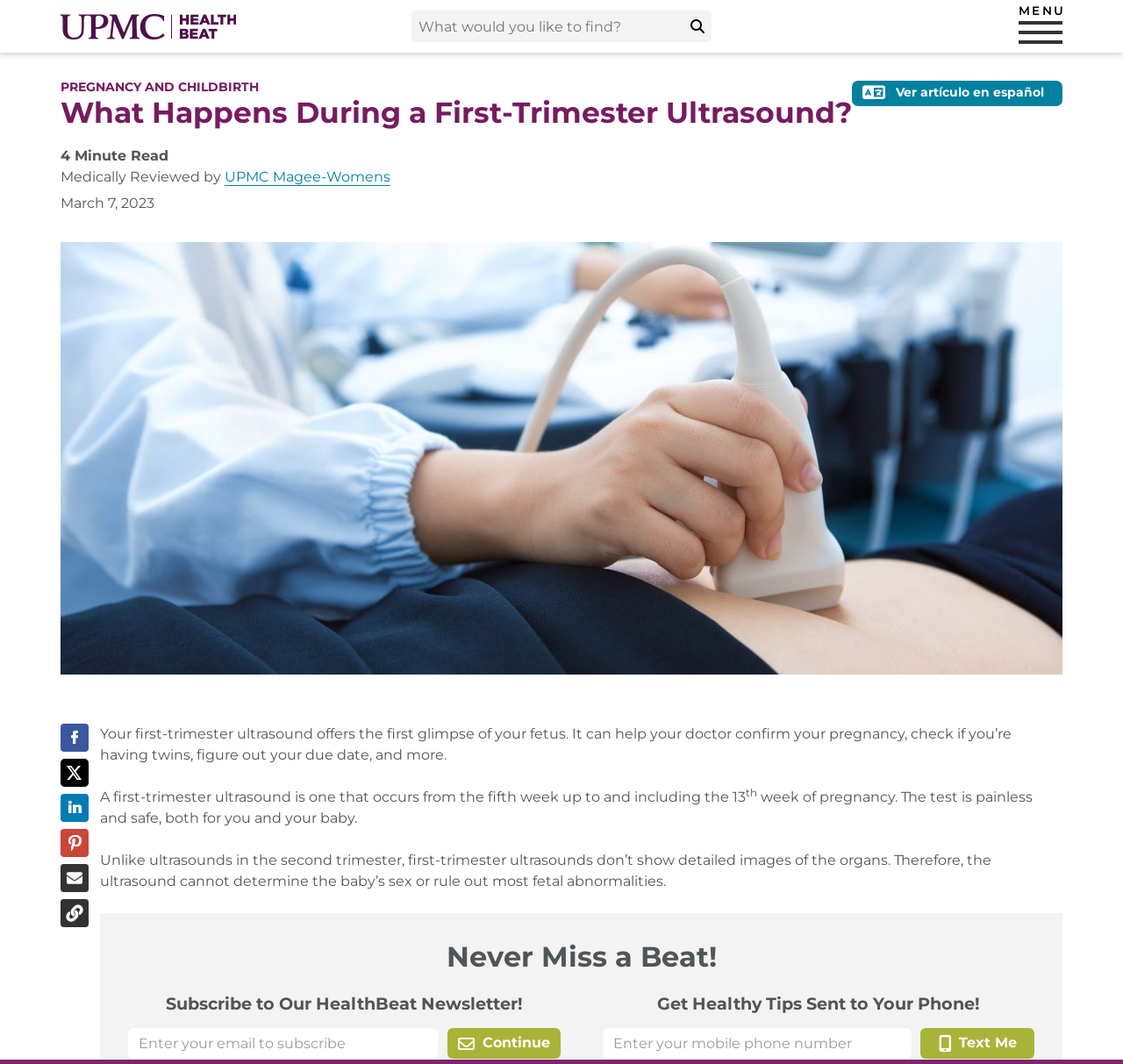At what week of pregnancy does a first-trimester ultrasound occur?
Based on the image, respond with a single word or phrase.

5-13 weeks